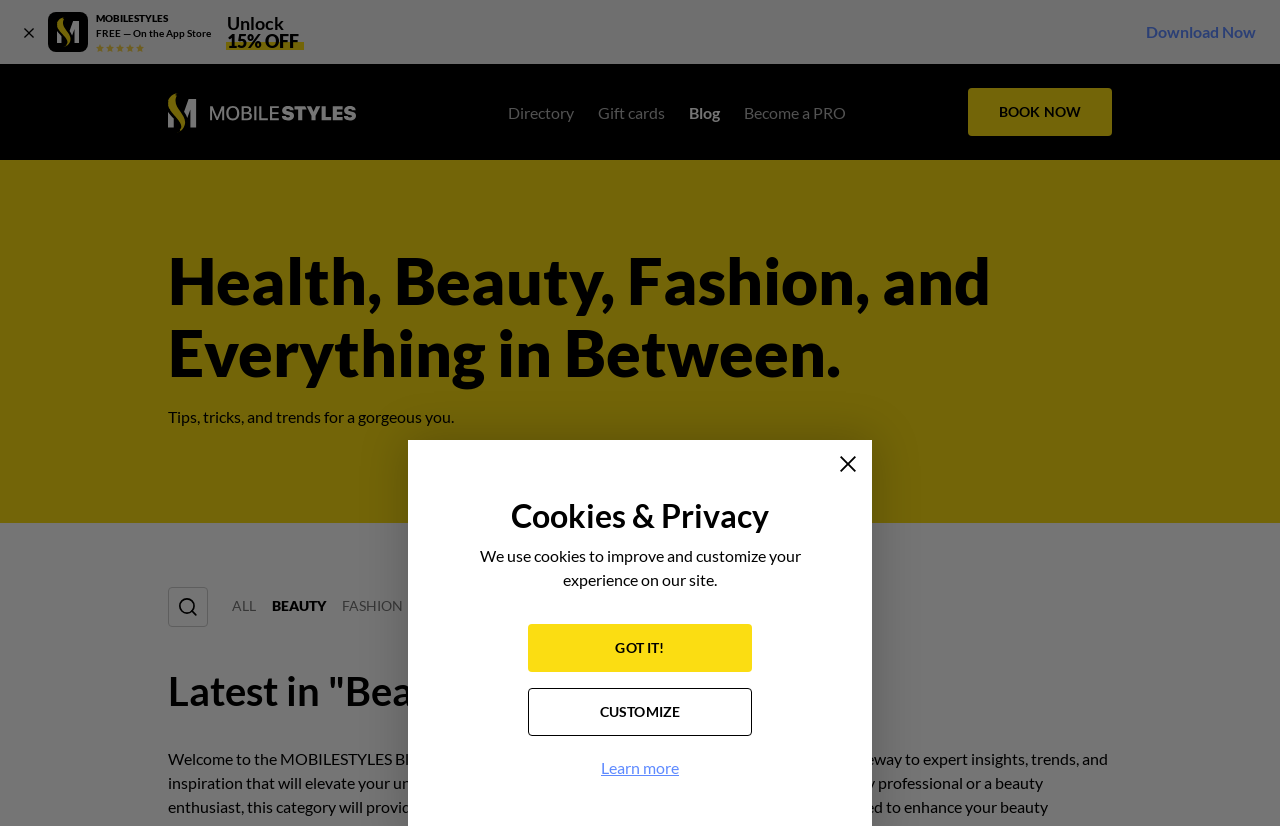What is the primary heading on this webpage?

Health, Beauty, Fashion, and Everything in Between.